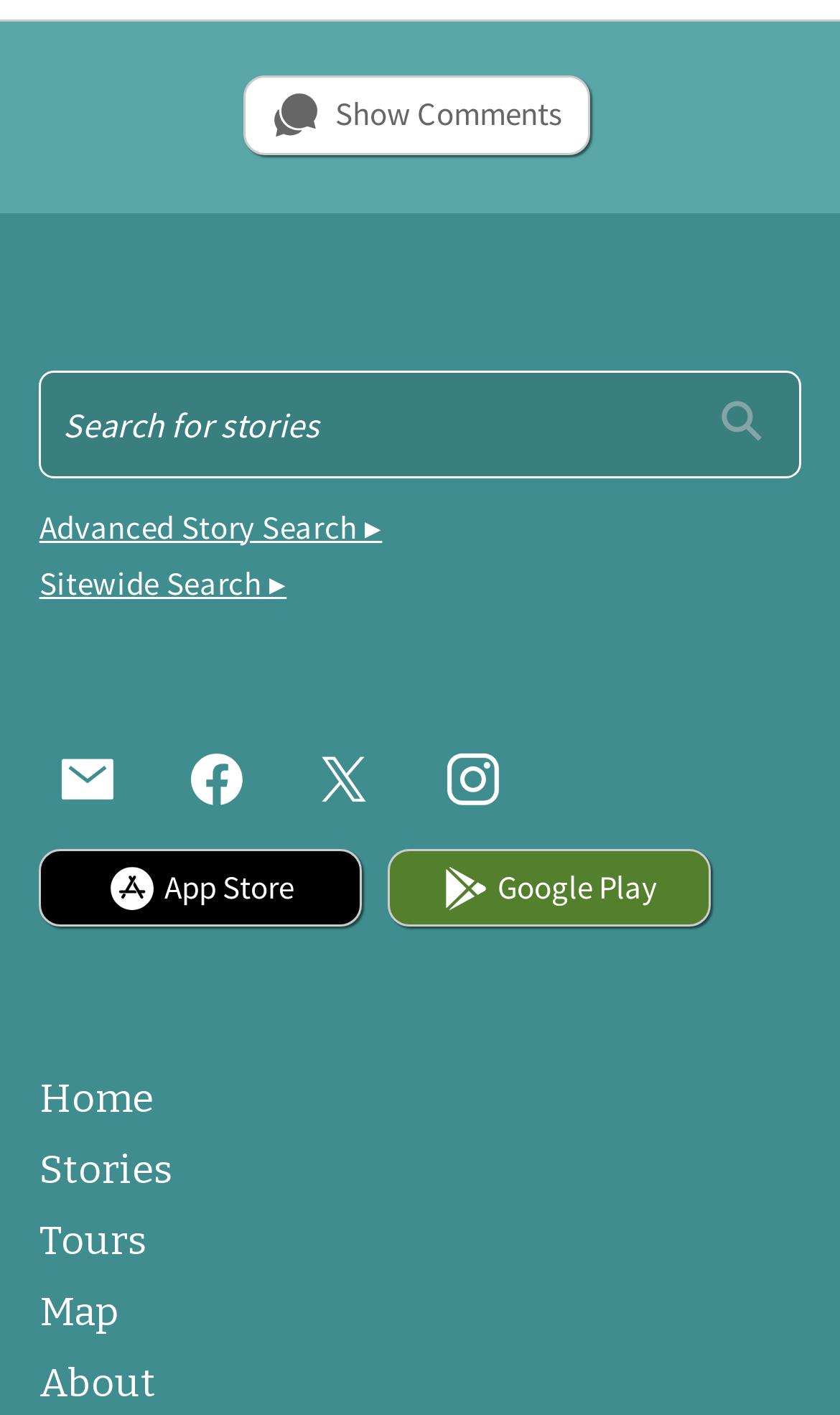What is the purpose of the 'Submit' button?
From the details in the image, answer the question comprehensively.

The 'Submit' button is located next to a textbox with a placeholder 'Search - Footer', which suggests that the button is used to submit the search query.